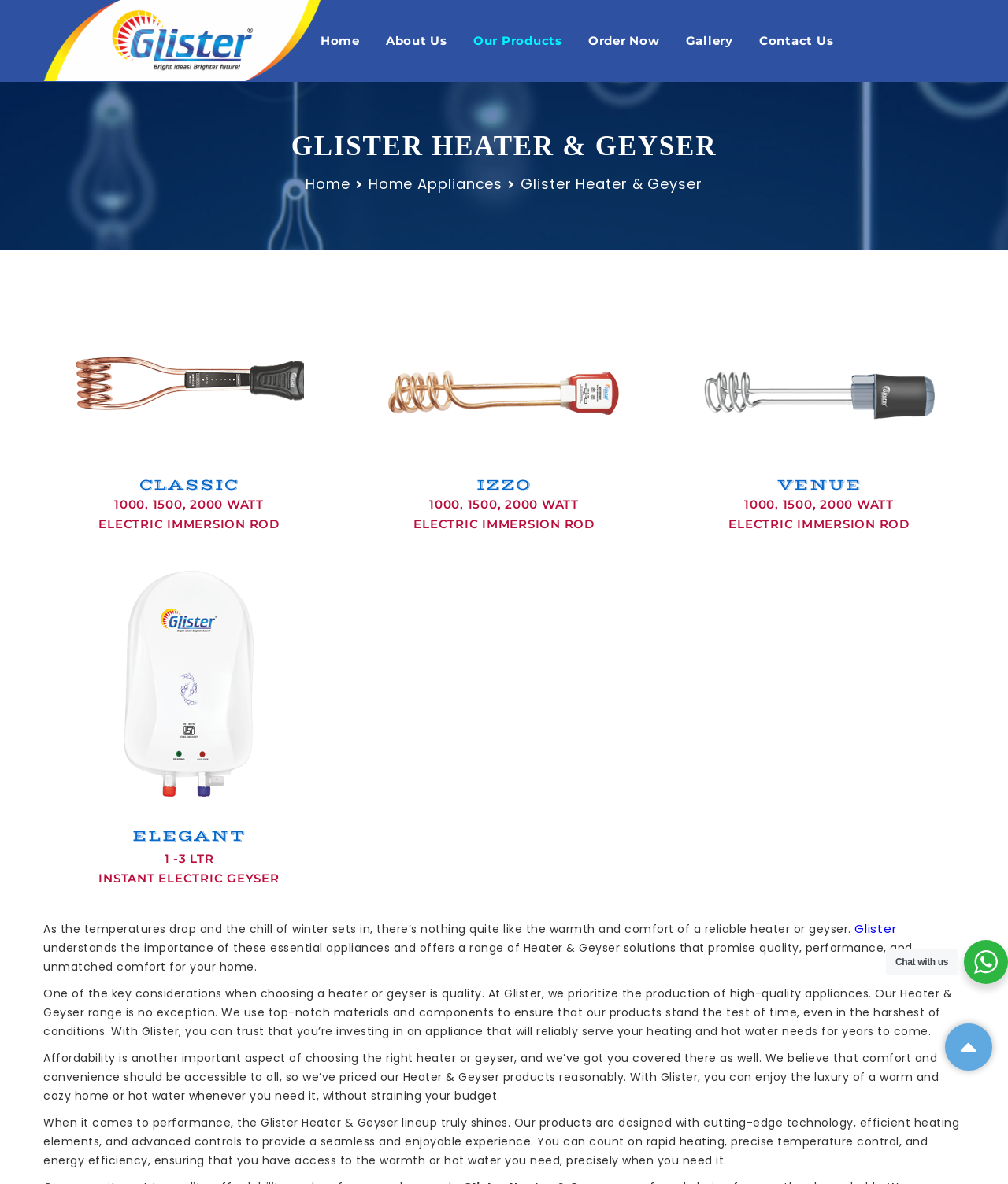Give a one-word or one-phrase response to the question: 
What is the purpose of the 'Chat with us' link?

Customer support